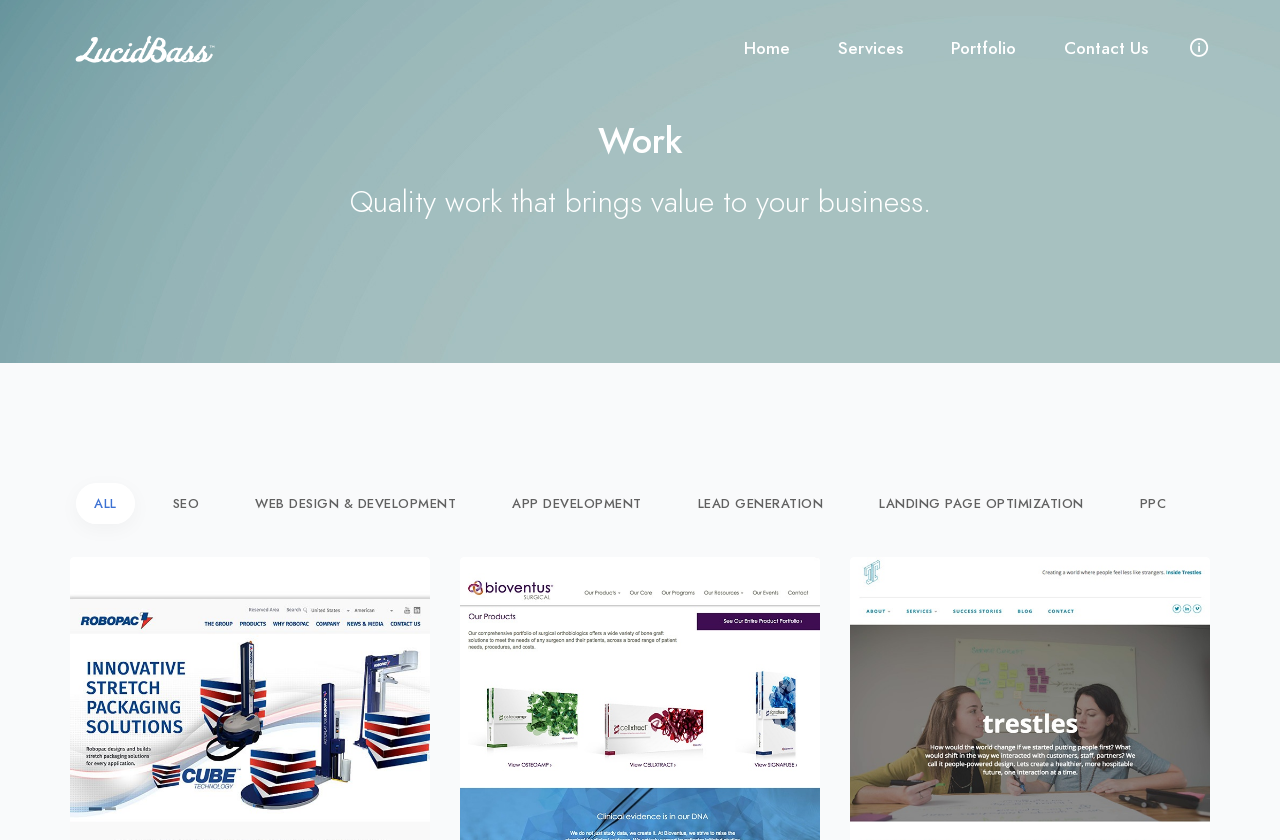Find the UI element described as: "Web Design & Development" and predict its bounding box coordinates. Ensure the coordinates are four float numbers between 0 and 1, [left, top, right, bottom].

[0.185, 0.575, 0.37, 0.624]